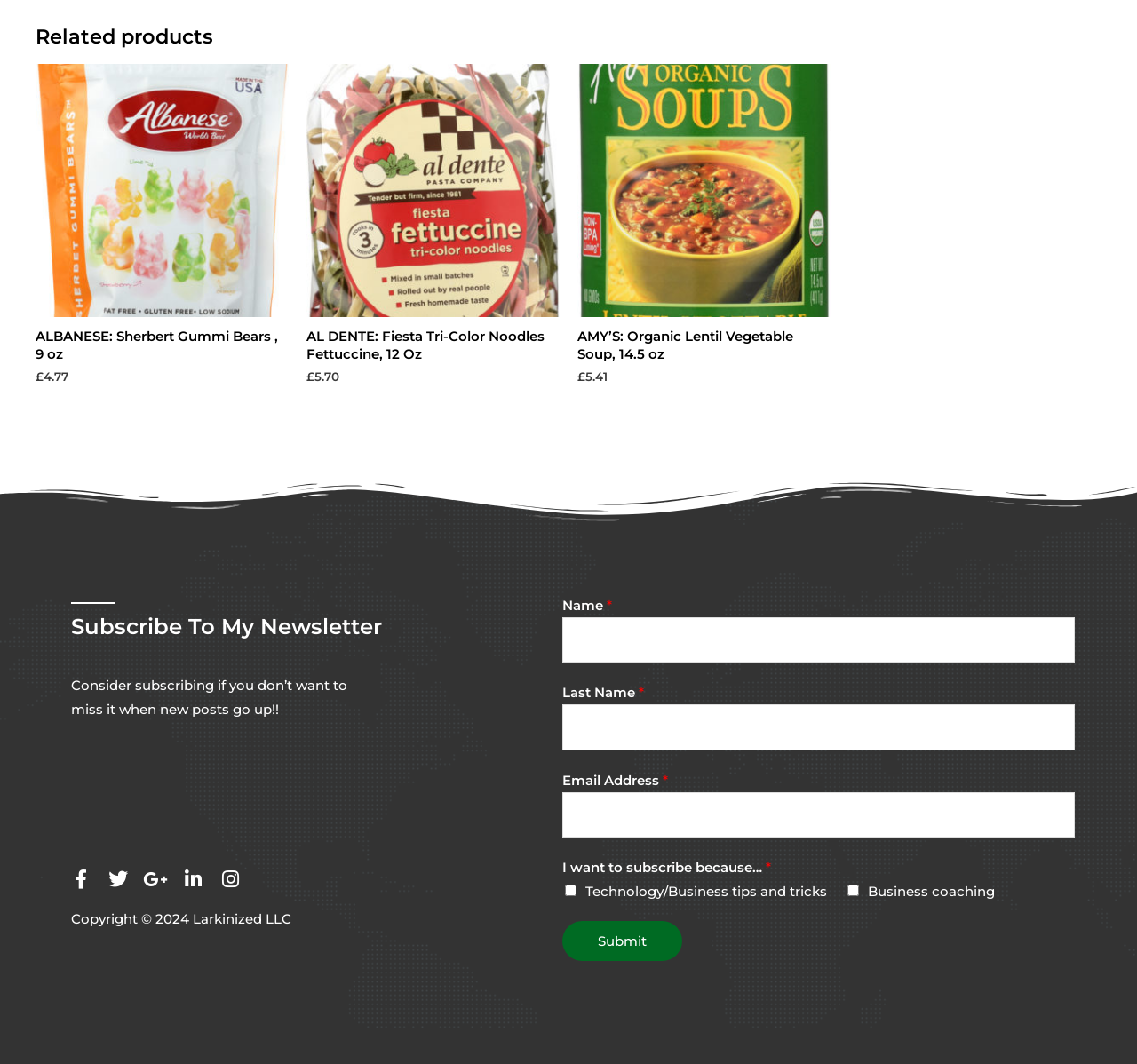Can you find the bounding box coordinates for the element that needs to be clicked to execute this instruction: "Click the 'Submit' button"? The coordinates should be given as four float numbers between 0 and 1, i.e., [left, top, right, bottom].

[0.495, 0.866, 0.6, 0.903]